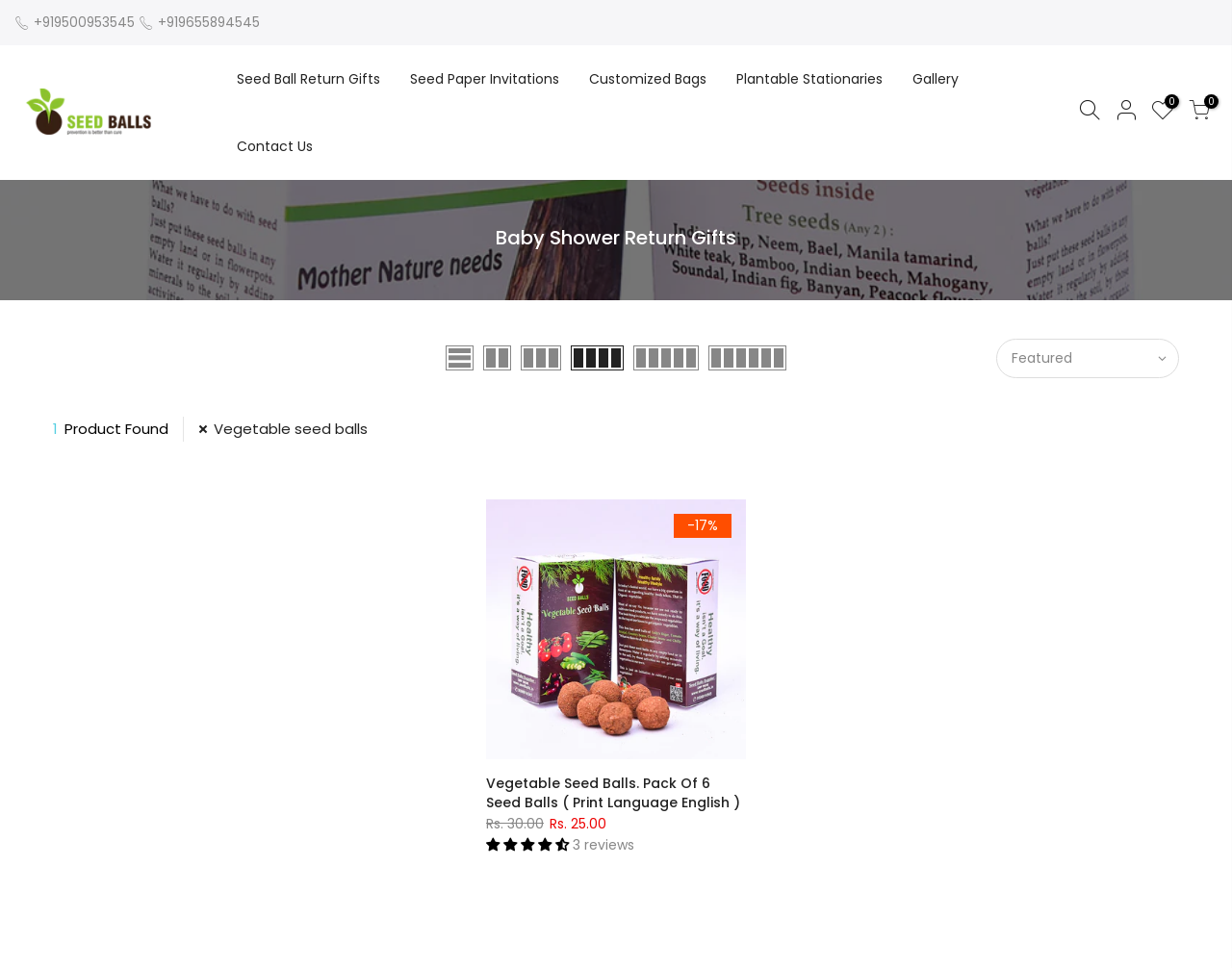What is the rating of the product?
Using the information from the image, answer the question thoroughly.

The rating of the product is 4.33 stars, which is mentioned in the button element with ID 2350. This element has a bounding box with coordinates [0.395, 0.863, 0.465, 0.883] and contains the text '4.33 stars'.